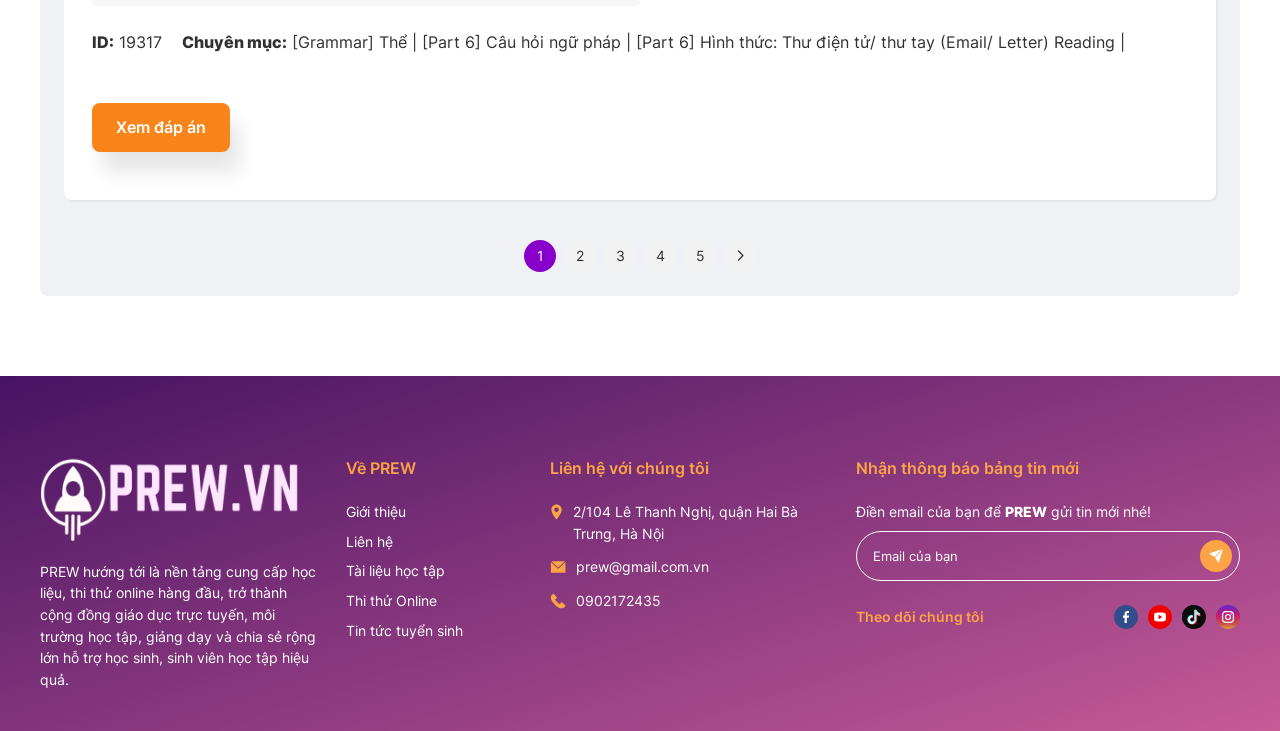What is the category of the current page? Using the information from the screenshot, answer with a single word or phrase.

Grammar